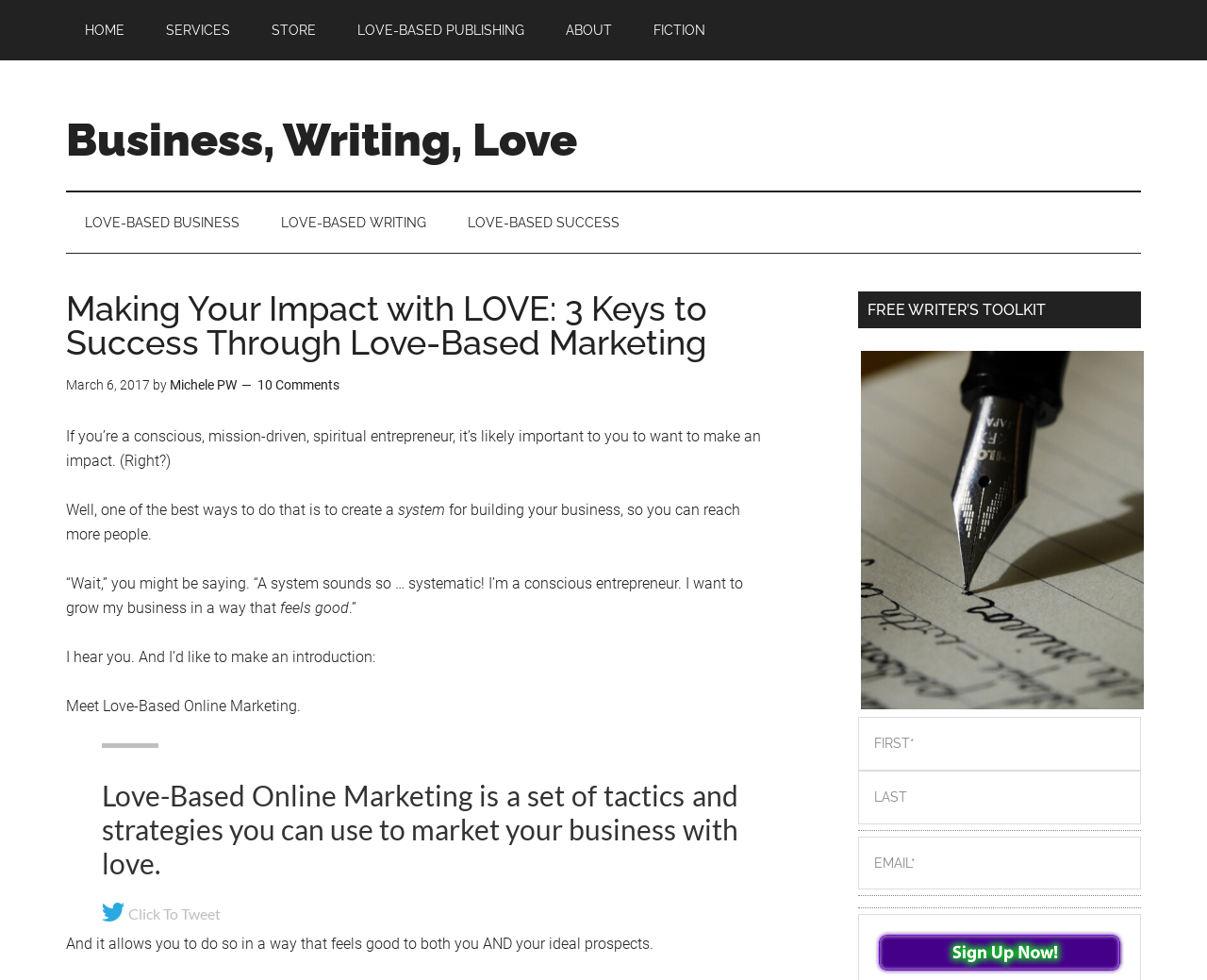Predict the bounding box for the UI component with the following description: "About".

[0.453, 0.0, 0.523, 0.062]